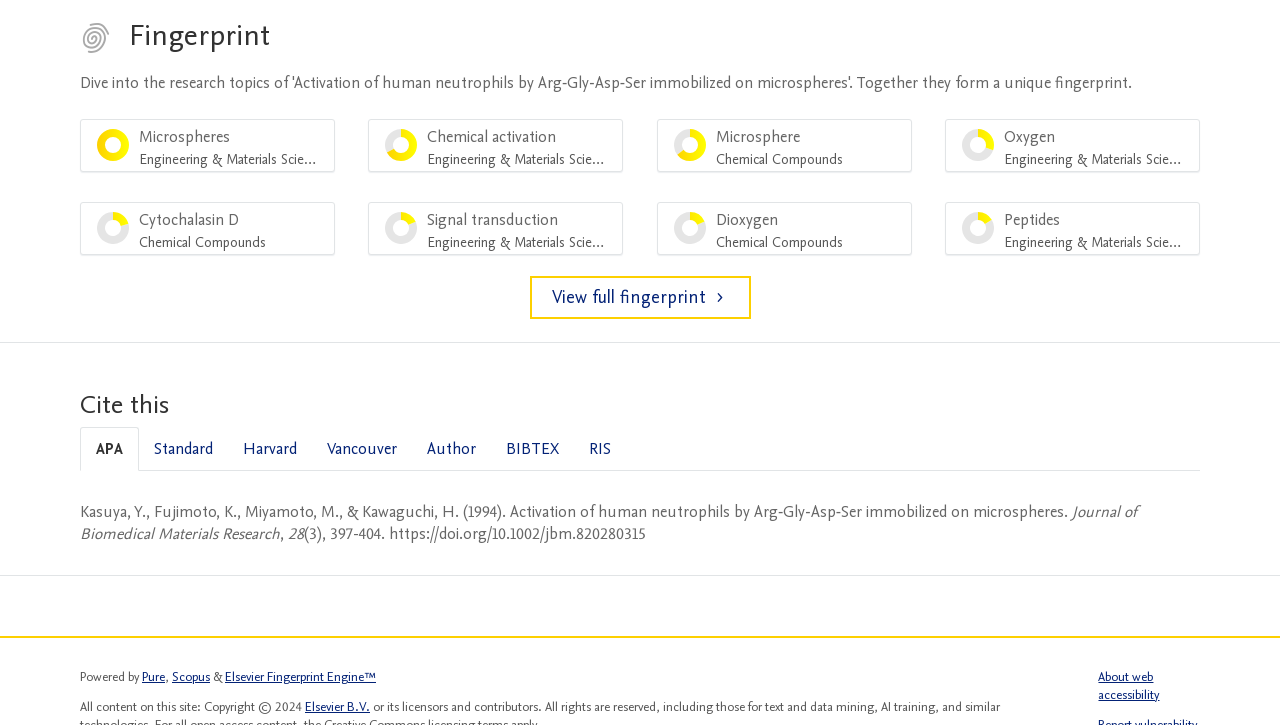Show the bounding box coordinates of the element that should be clicked to complete the task: "Switch to Harvard citation style".

[0.178, 0.591, 0.244, 0.649]